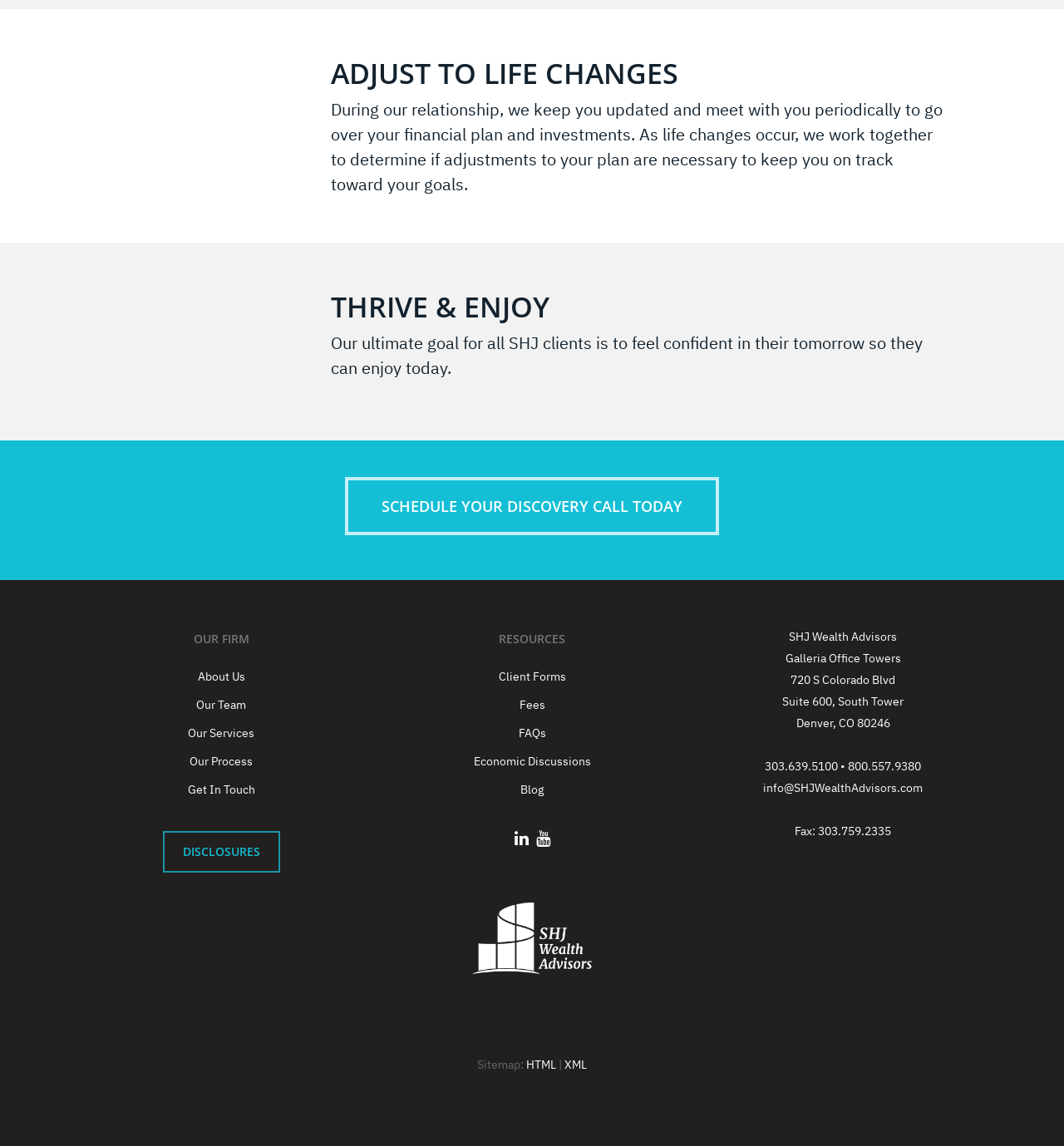Please determine the bounding box coordinates for the UI element described here. Use the format (top-left x, top-left y, bottom-right x, bottom-right y) with values bounded between 0 and 1: SCHEDULE YOUR DISCOVERY CALL TODAY

[0.324, 0.416, 0.676, 0.467]